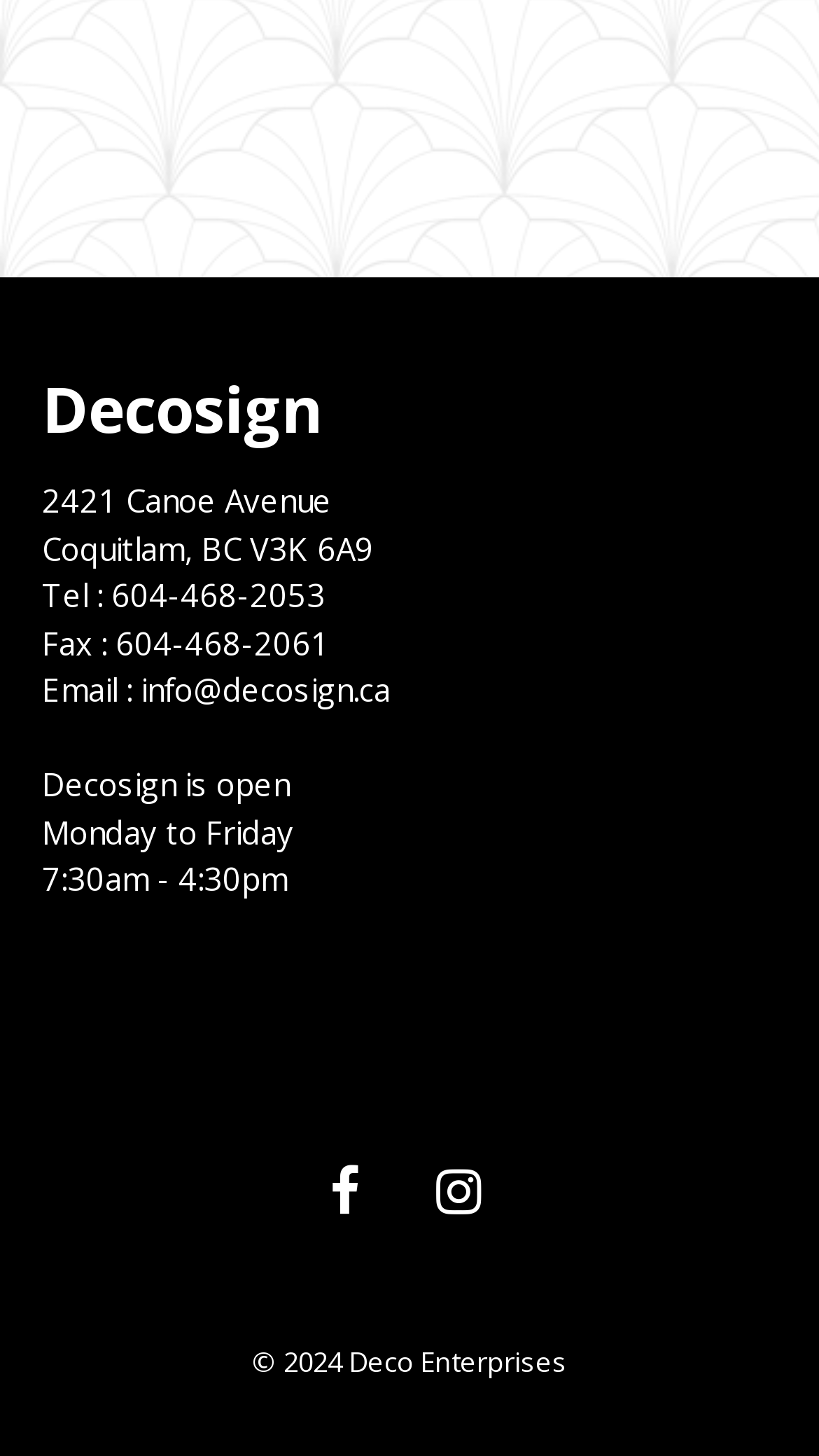What is the copyright year?
Look at the screenshot and respond with one word or a short phrase.

2024